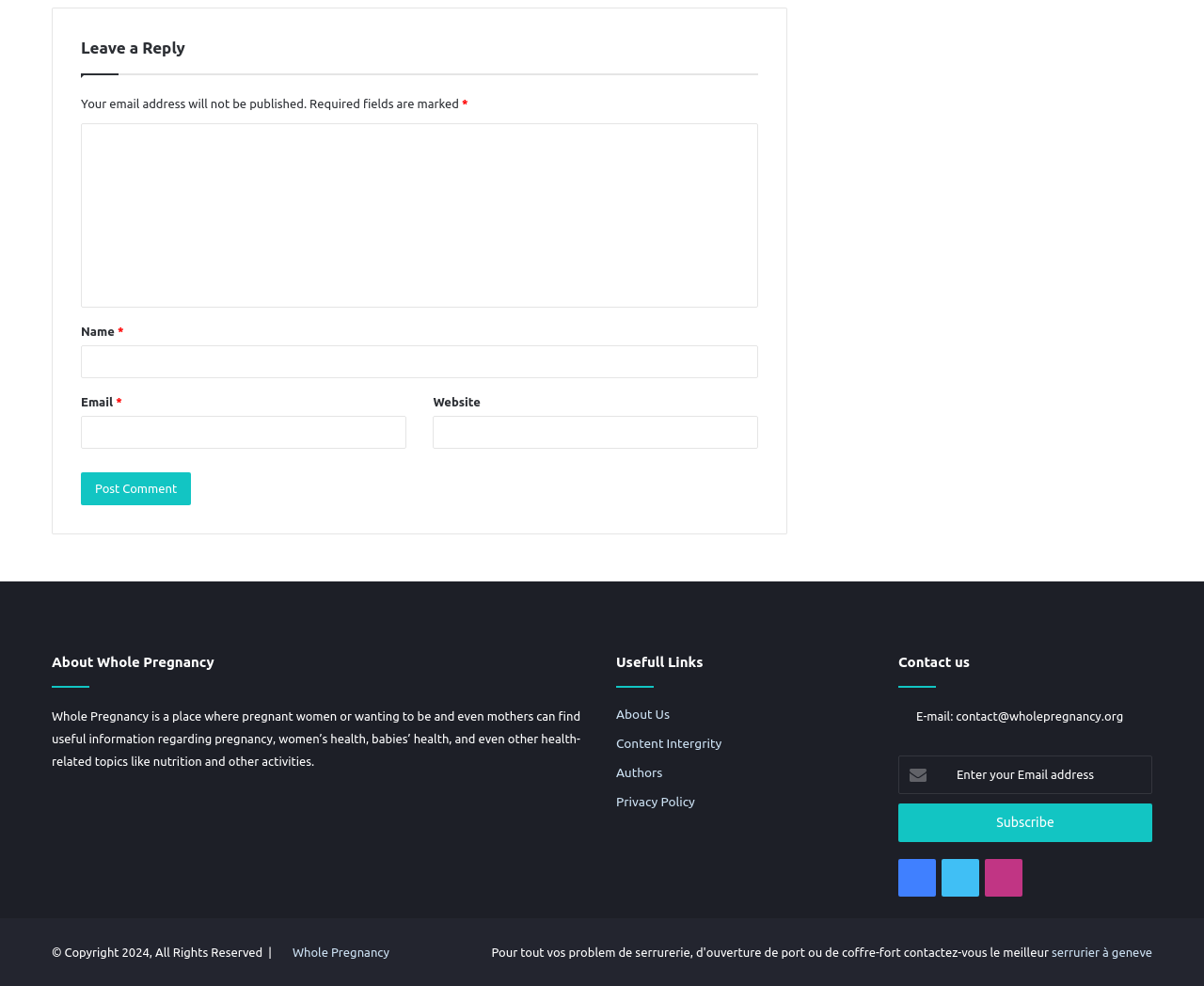Find the bounding box coordinates of the clickable region needed to perform the following instruction: "Visit the About Us page". The coordinates should be provided as four float numbers between 0 and 1, i.e., [left, top, right, bottom].

[0.512, 0.717, 0.556, 0.732]